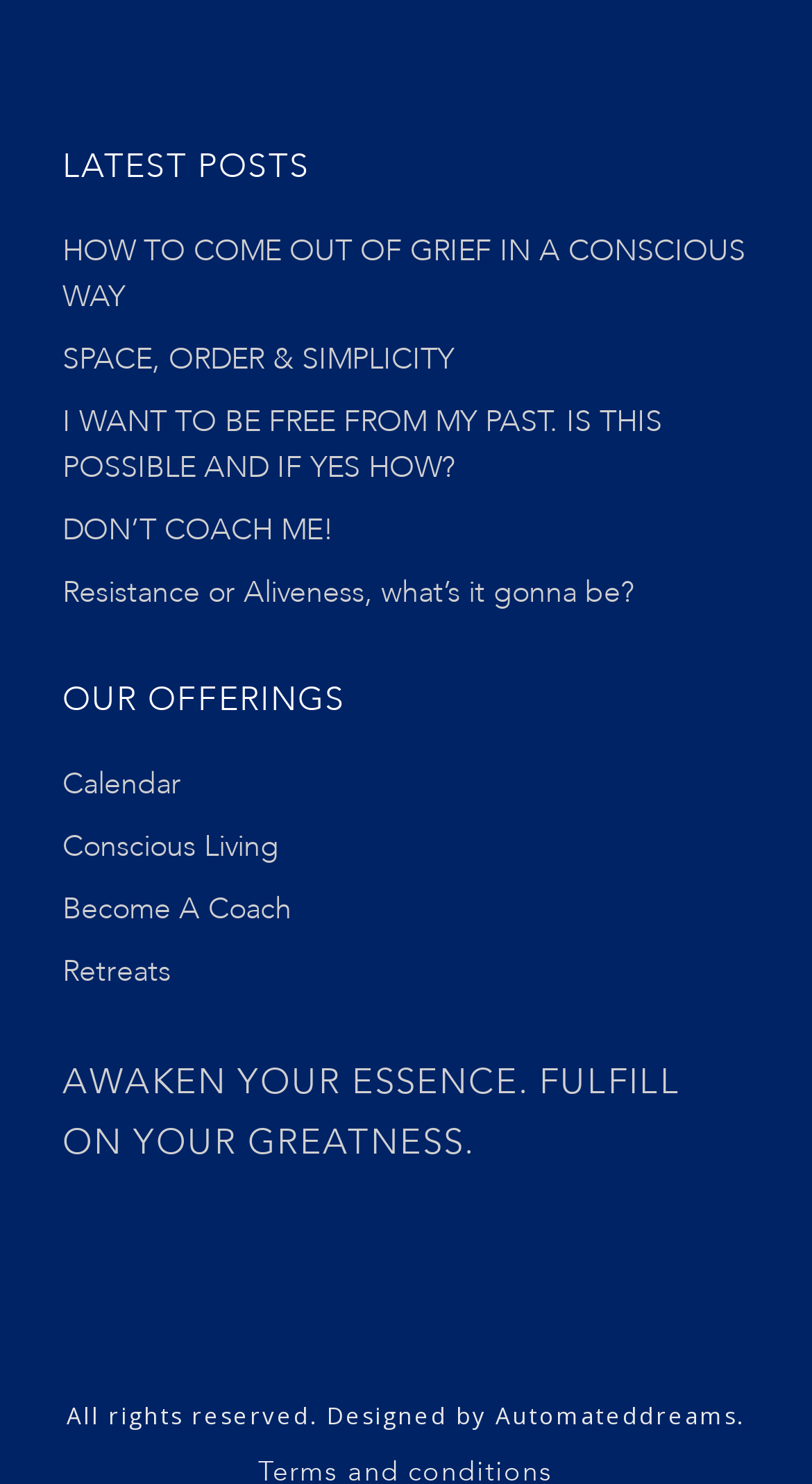Please find the bounding box coordinates of the element that must be clicked to perform the given instruction: "Learn about becoming a coach". The coordinates should be four float numbers from 0 to 1, i.e., [left, top, right, bottom].

[0.077, 0.599, 0.359, 0.626]